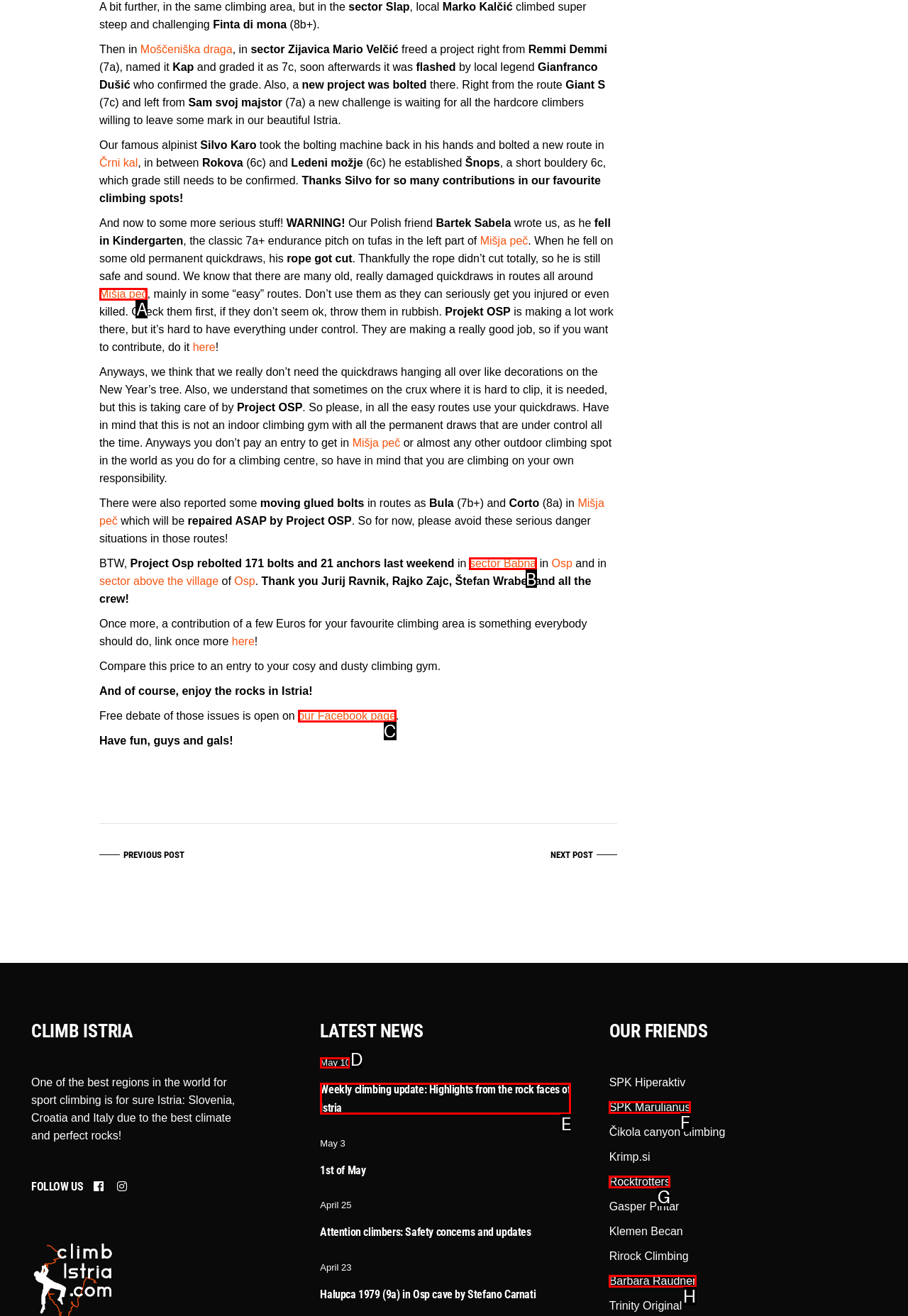Select the appropriate bounding box to fulfill the task: Click on the link 'sector Babna' Respond with the corresponding letter from the choices provided.

B